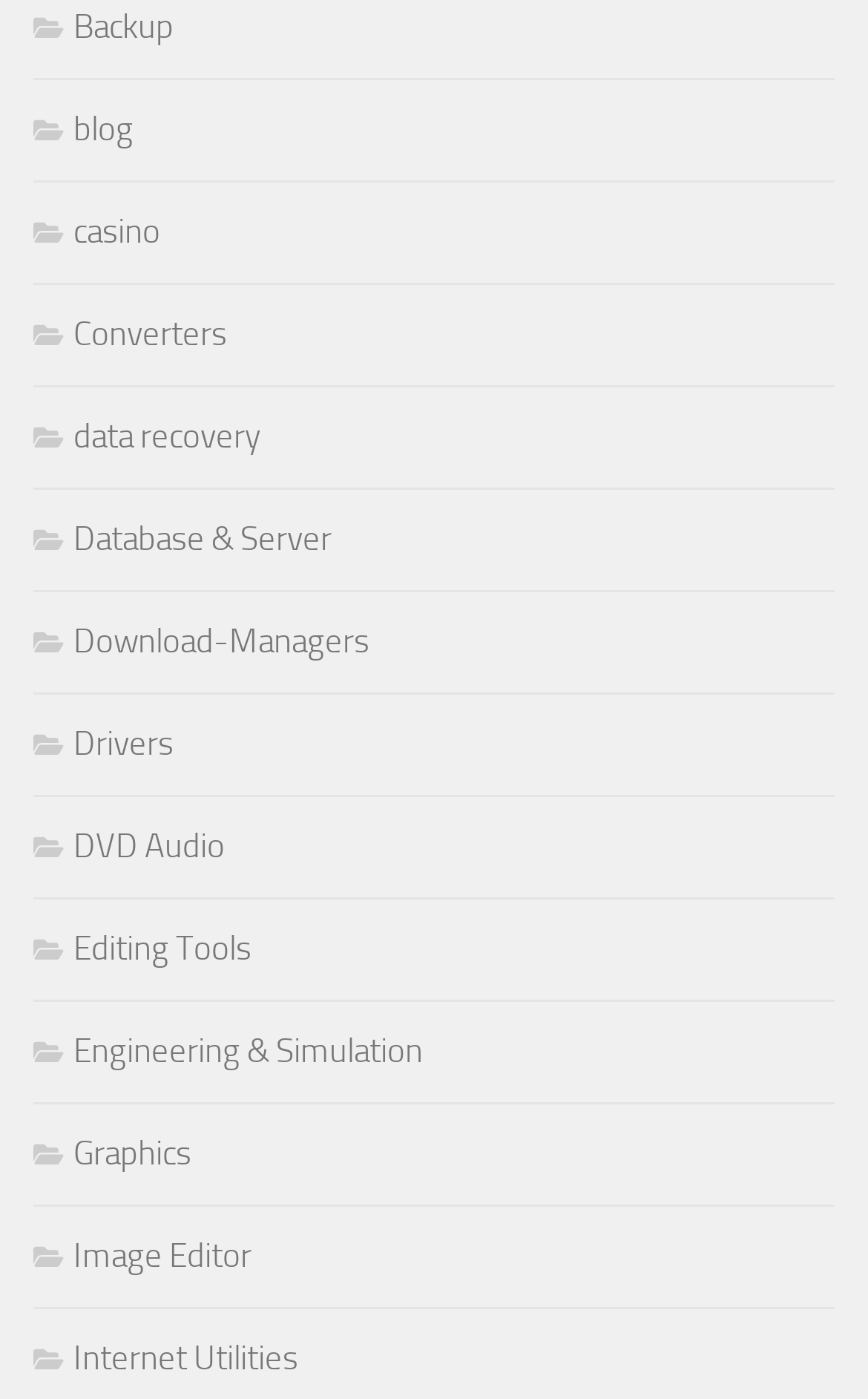Determine the bounding box coordinates of the element's region needed to click to follow the instruction: "Browse Database & Server". Provide these coordinates as four float numbers between 0 and 1, formatted as [left, top, right, bottom].

[0.038, 0.371, 0.382, 0.4]